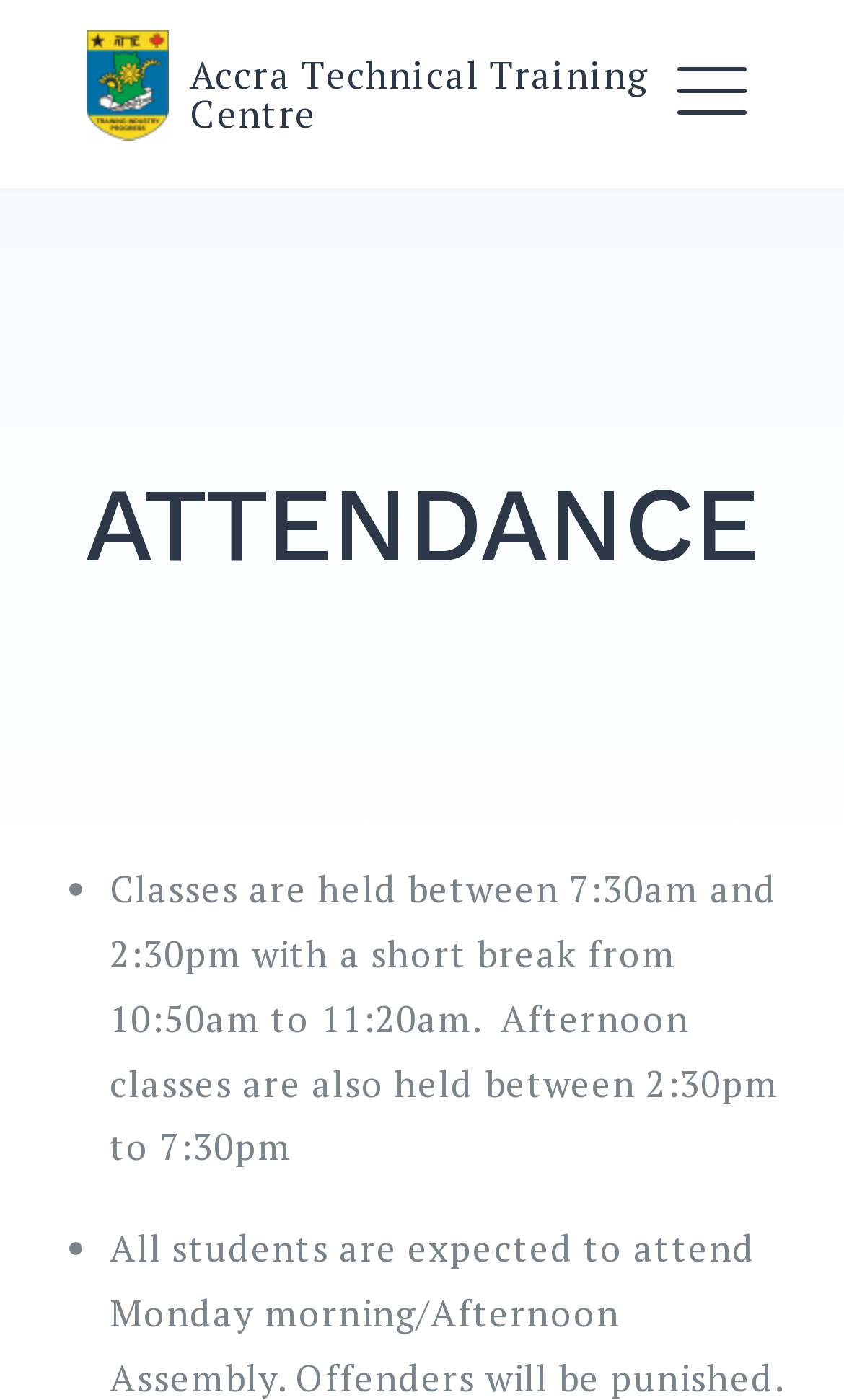Can you determine the bounding box coordinates of the area that needs to be clicked to fulfill the following instruction: "search for something"?

[0.069, 0.771, 0.803, 0.851]